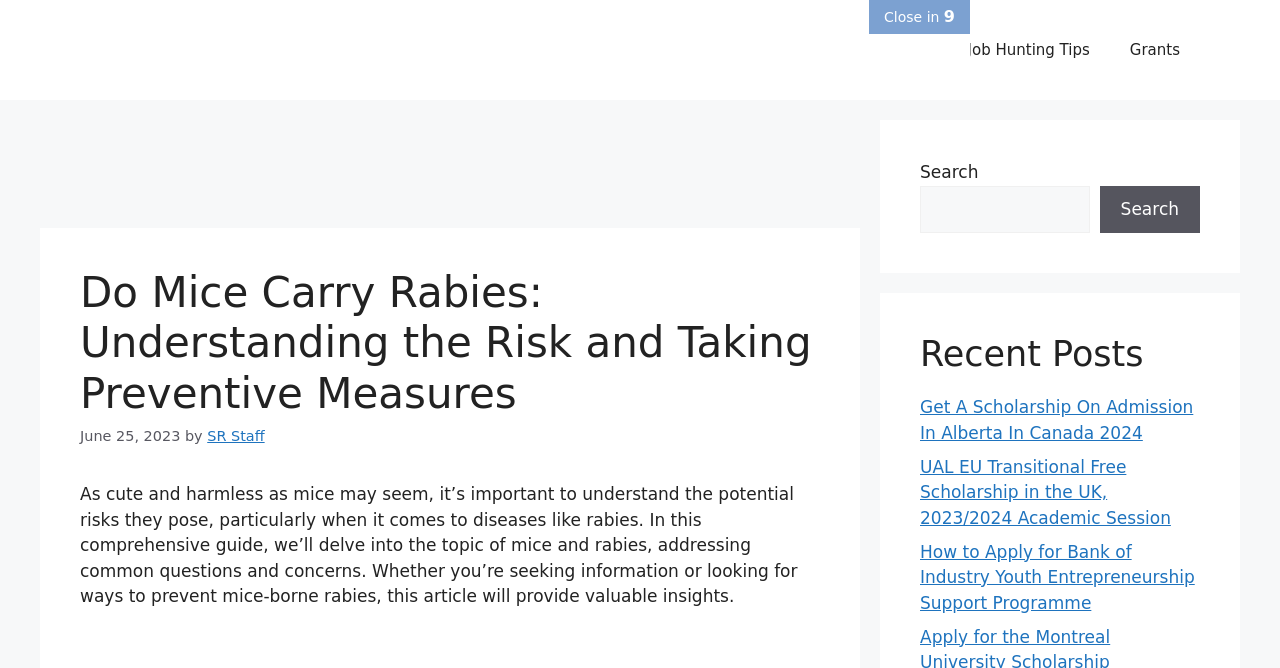Specify the bounding box coordinates of the element's area that should be clicked to execute the given instruction: "Search for something". The coordinates should be four float numbers between 0 and 1, i.e., [left, top, right, bottom].

[0.719, 0.278, 0.851, 0.349]